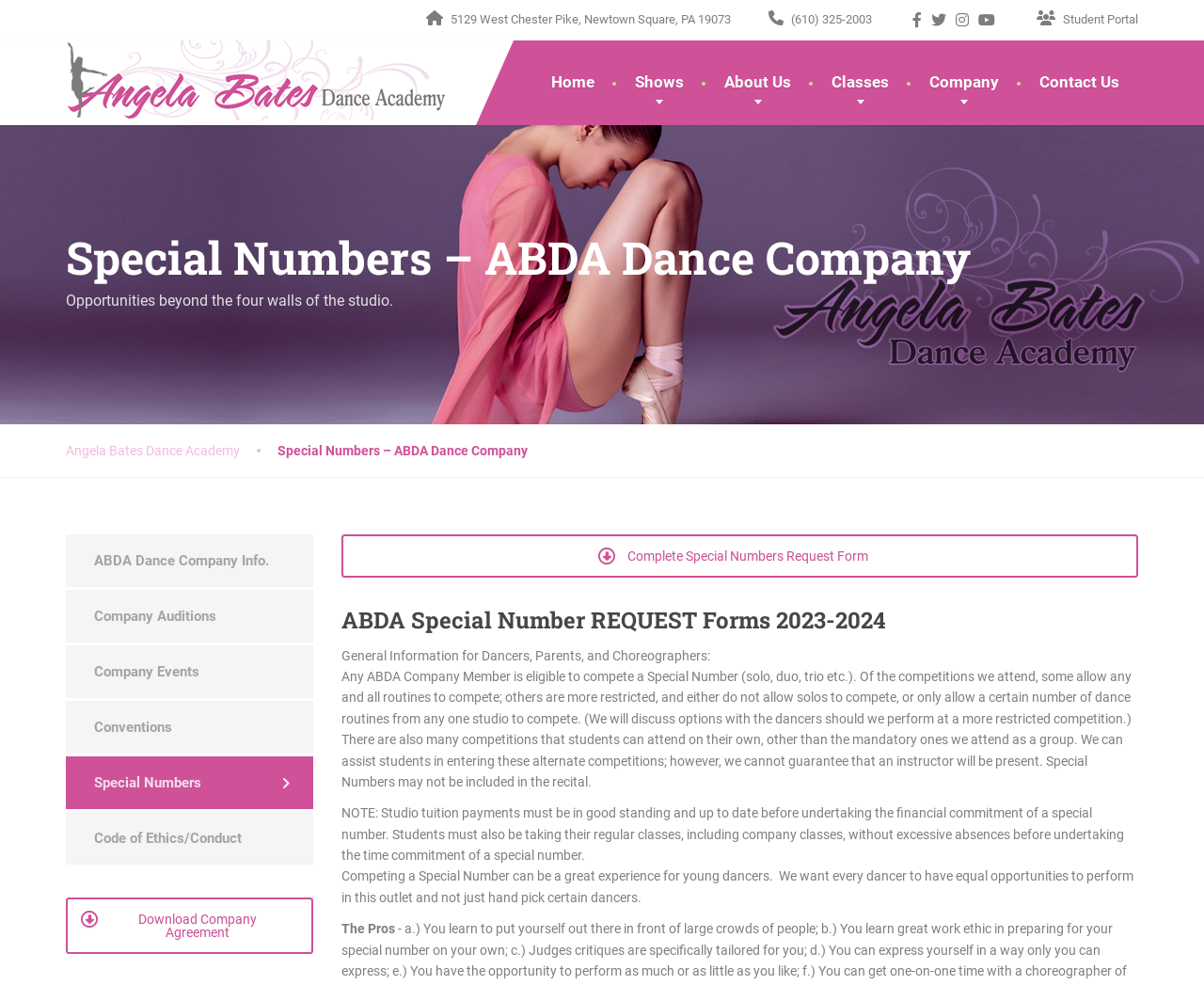Identify the bounding box coordinates for the element you need to click to achieve the following task: "Visit Facebook". The coordinates must be four float values ranging from 0 to 1, formatted as [left, top, right, bottom].

[0.755, 0.012, 0.769, 0.027]